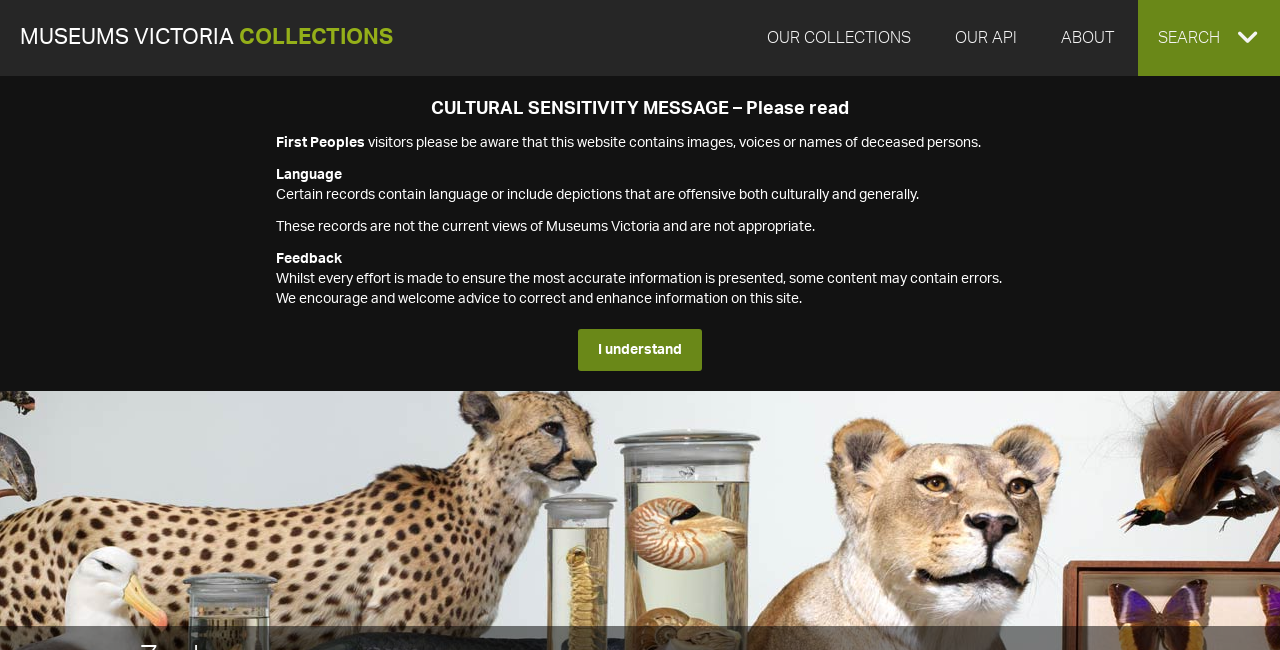From the element description: "Our collections", extract the bounding box coordinates of the UI element. The coordinates should be expressed as four float numbers between 0 and 1, in the order [left, top, right, bottom].

[0.584, 0.0, 0.727, 0.117]